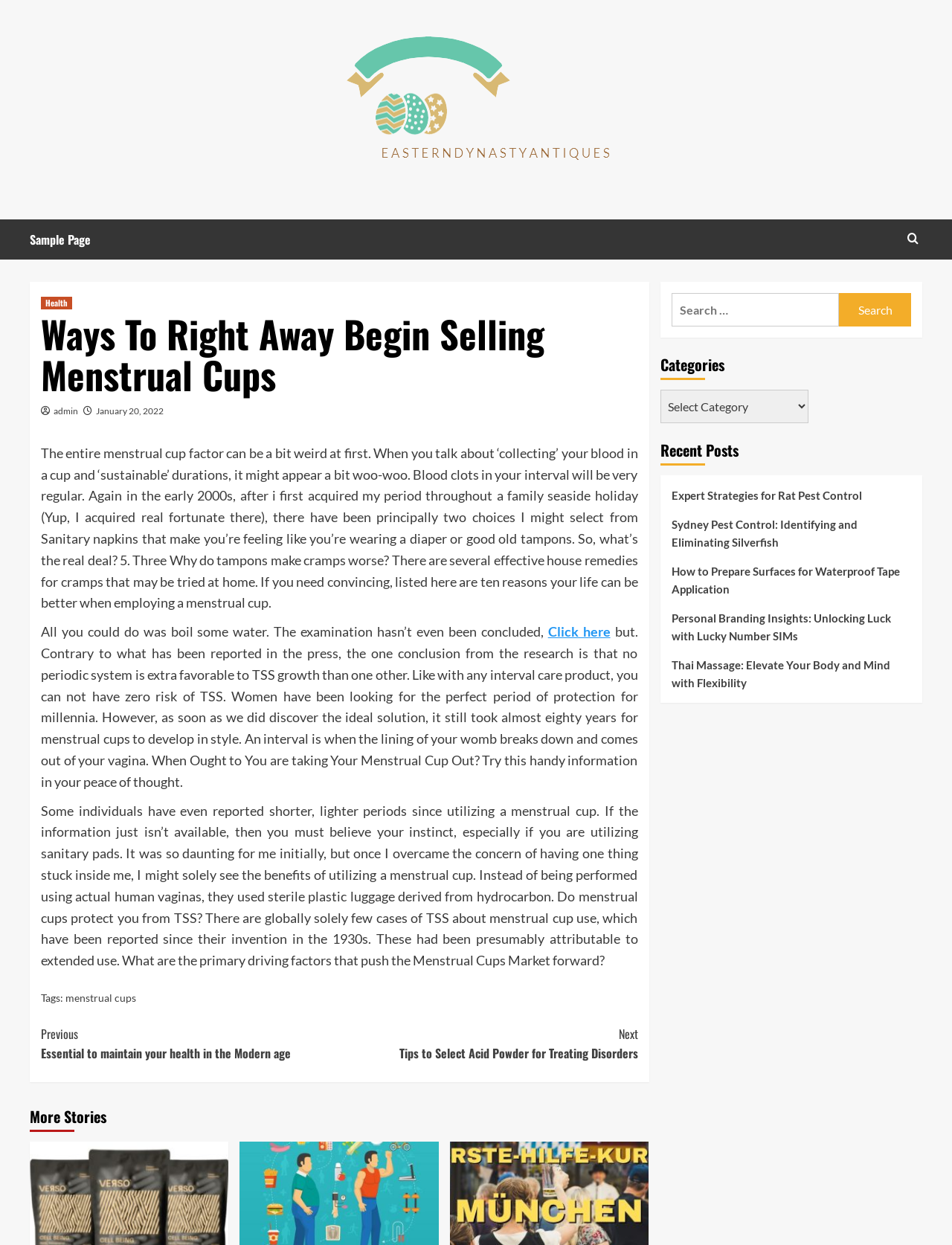What is the purpose of the search box?
Refer to the image and answer the question using a single word or phrase.

To search the website